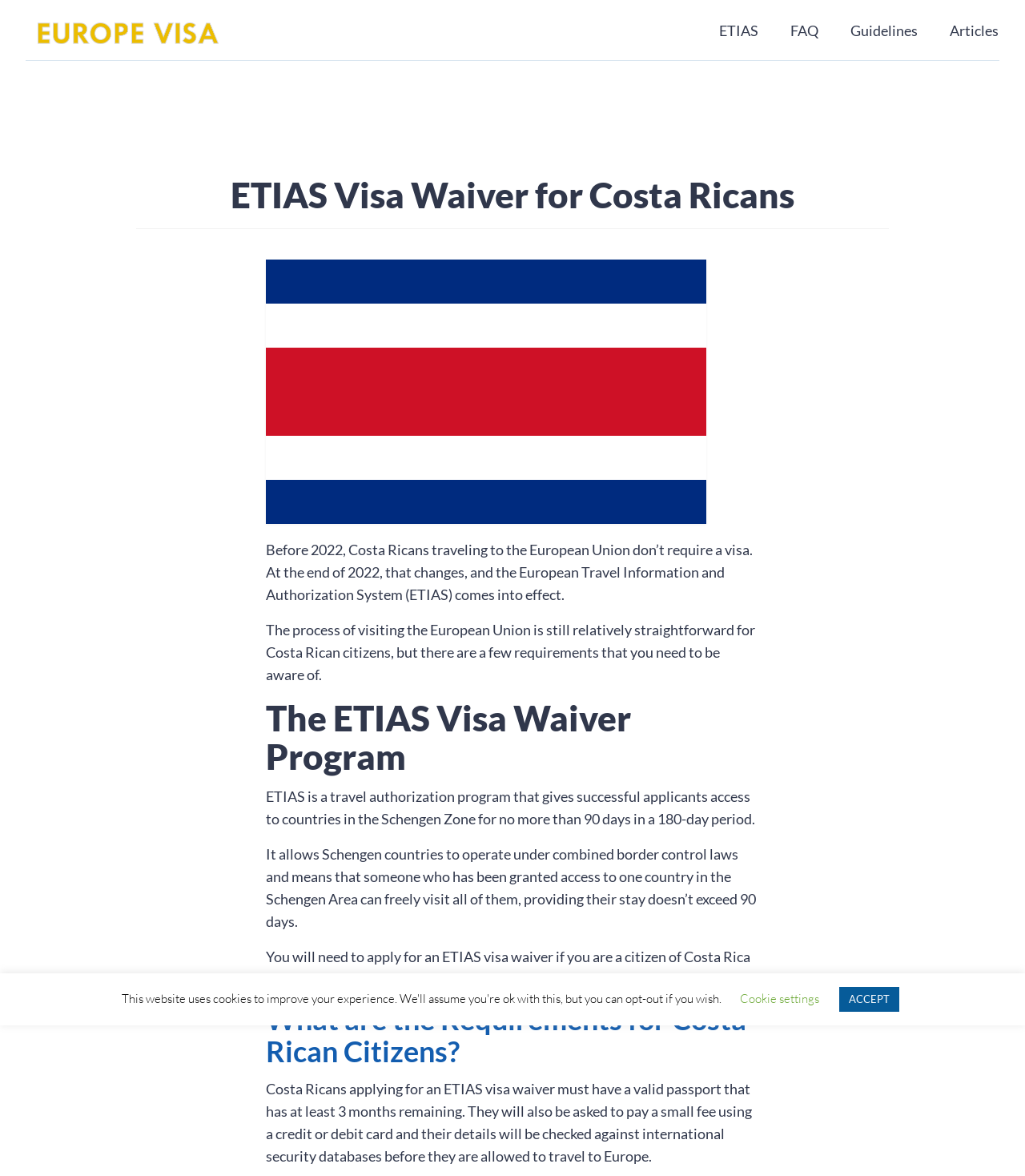What is ETIAS?
Can you provide an in-depth and detailed response to the question?

Based on the webpage content, ETIAS is described as a travel authorization program that gives successful applicants access to countries in the Schengen Zone for no more than 90 days in a 180-day period.